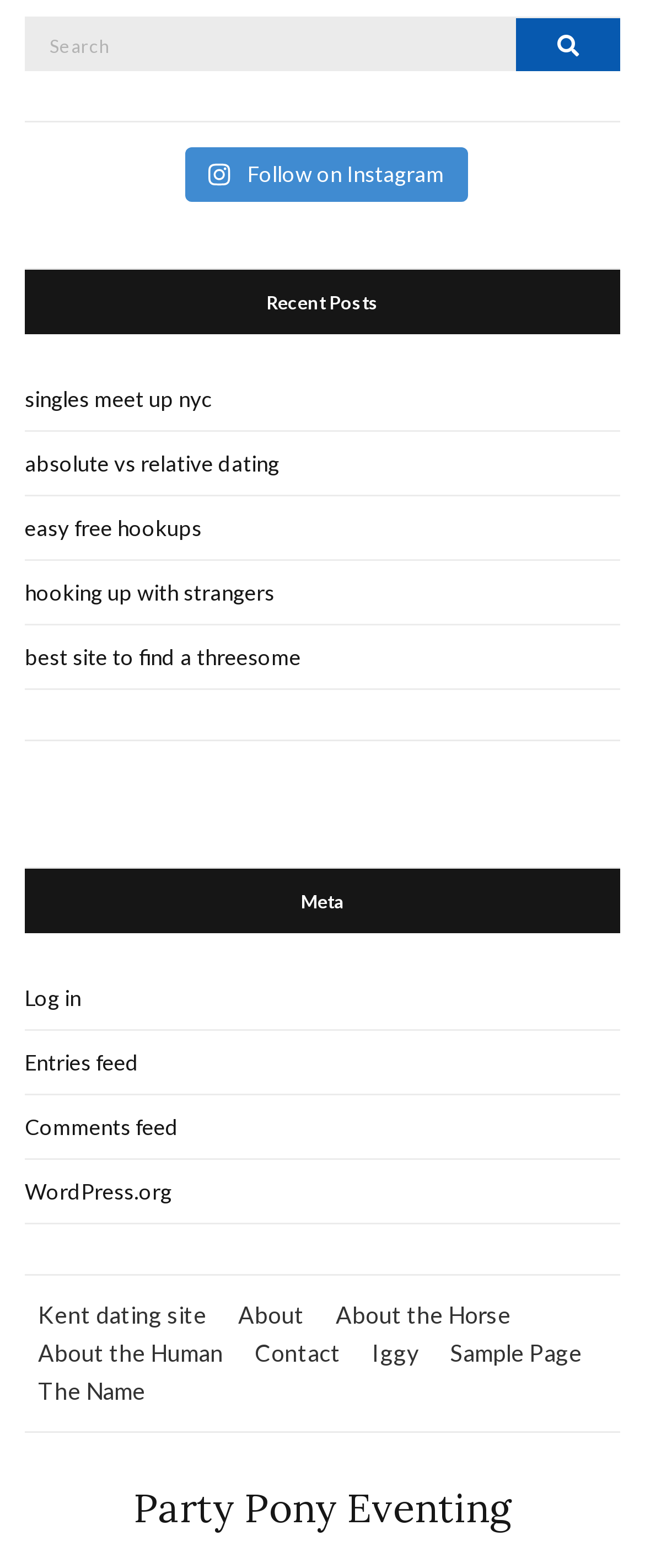Provide your answer in one word or a succinct phrase for the question: 
What is the topic of the 'Party Pony Eventing' heading?

Eventing